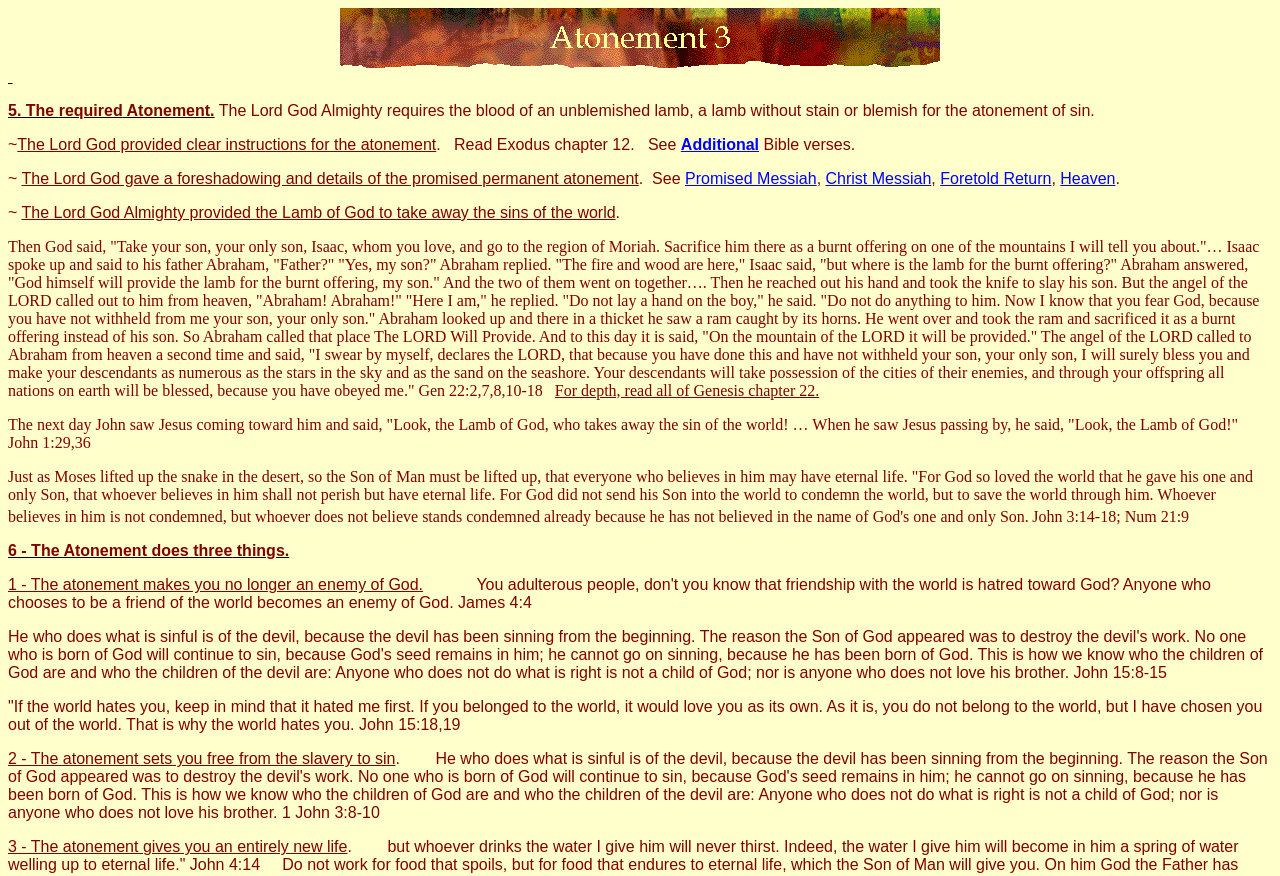Provide a brief response to the question below using one word or phrase:
What is the main topic of this webpage?

Atonement